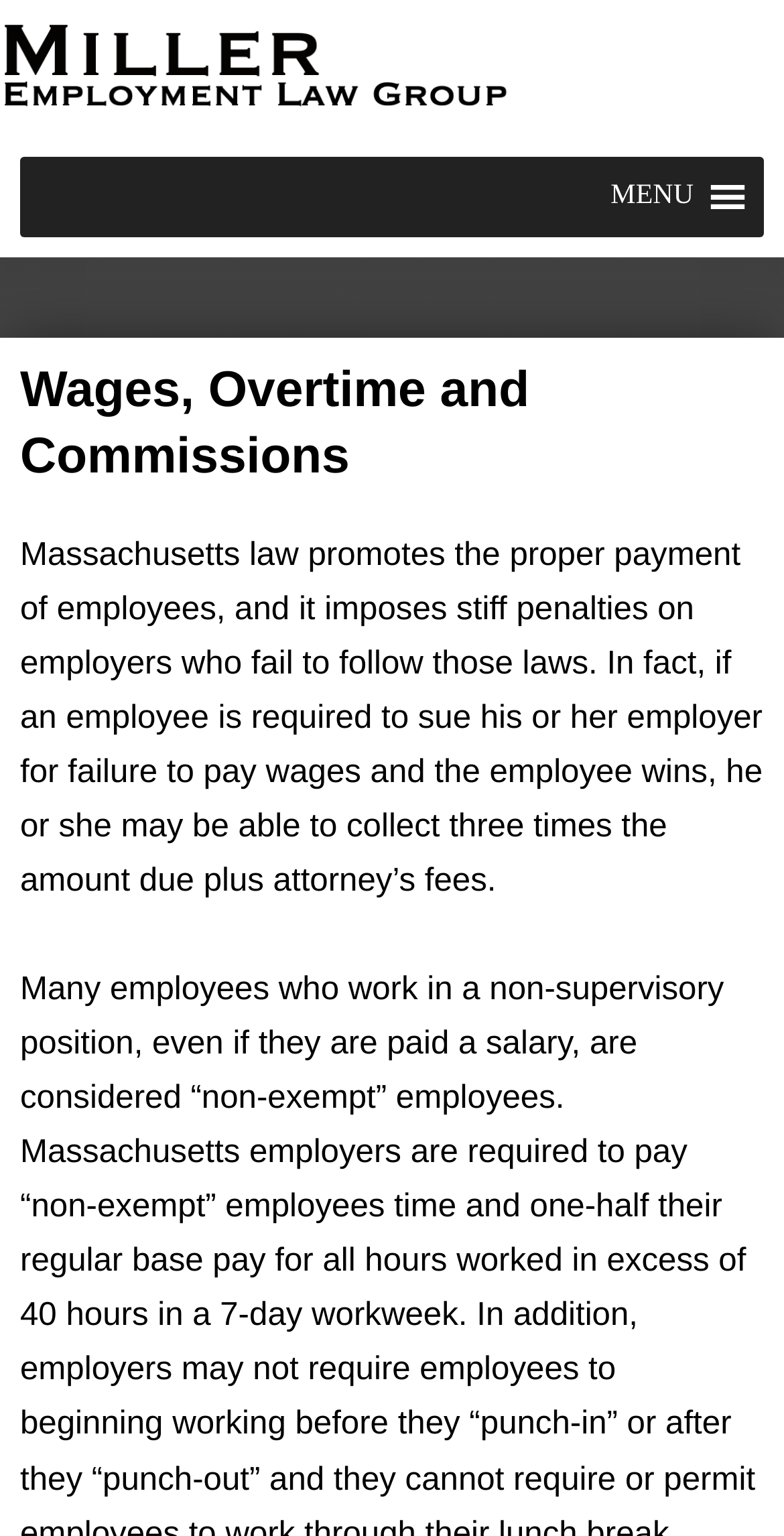Predict the bounding box coordinates of the UI element that matches this description: "MENUMENU". The coordinates should be in the format [left, top, right, bottom] with each value between 0 and 1.

[0.779, 0.102, 0.959, 0.154]